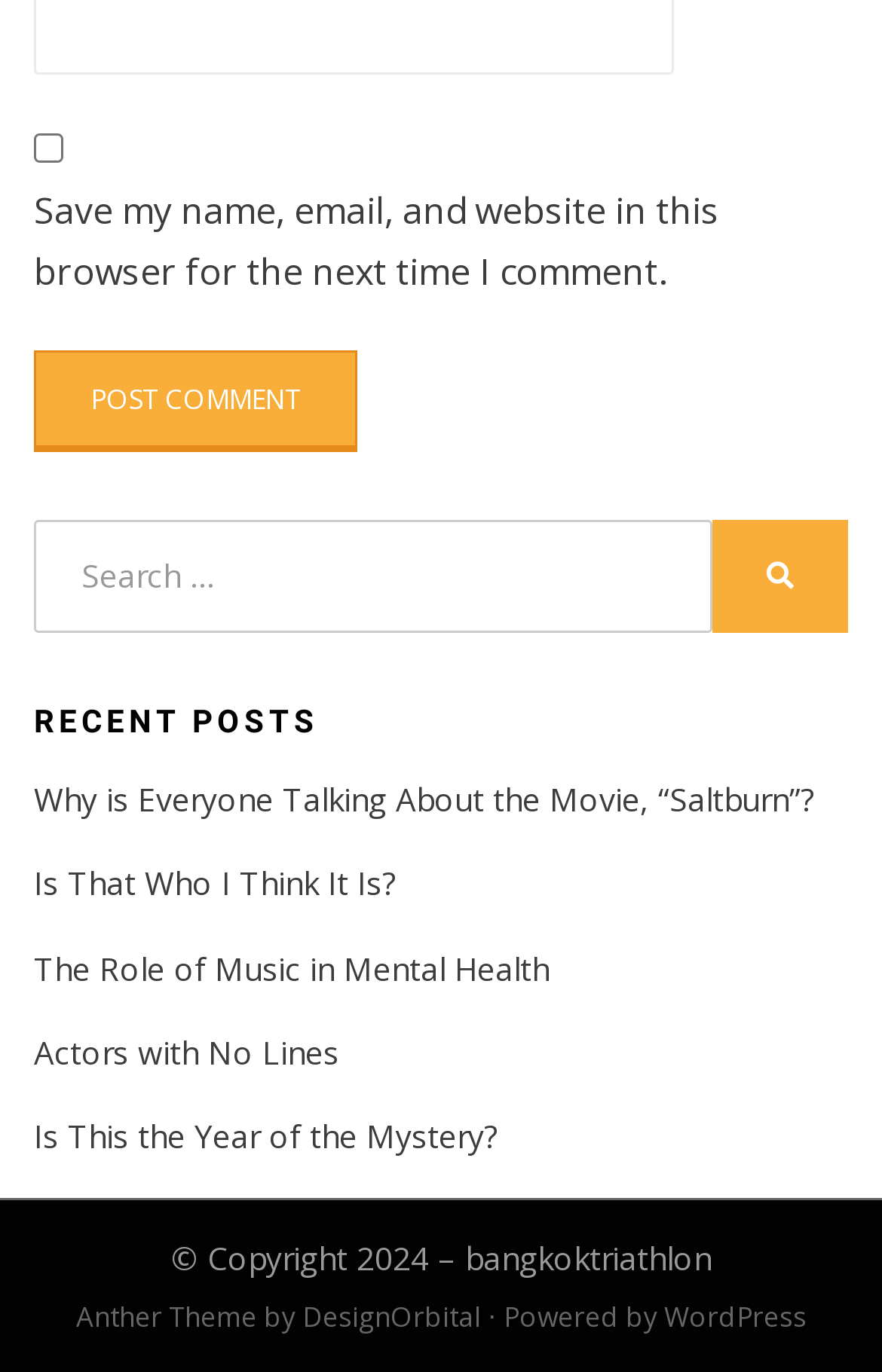What is the copyright year mentioned at the bottom of the page?
Based on the image, give a concise answer in the form of a single word or short phrase.

2024